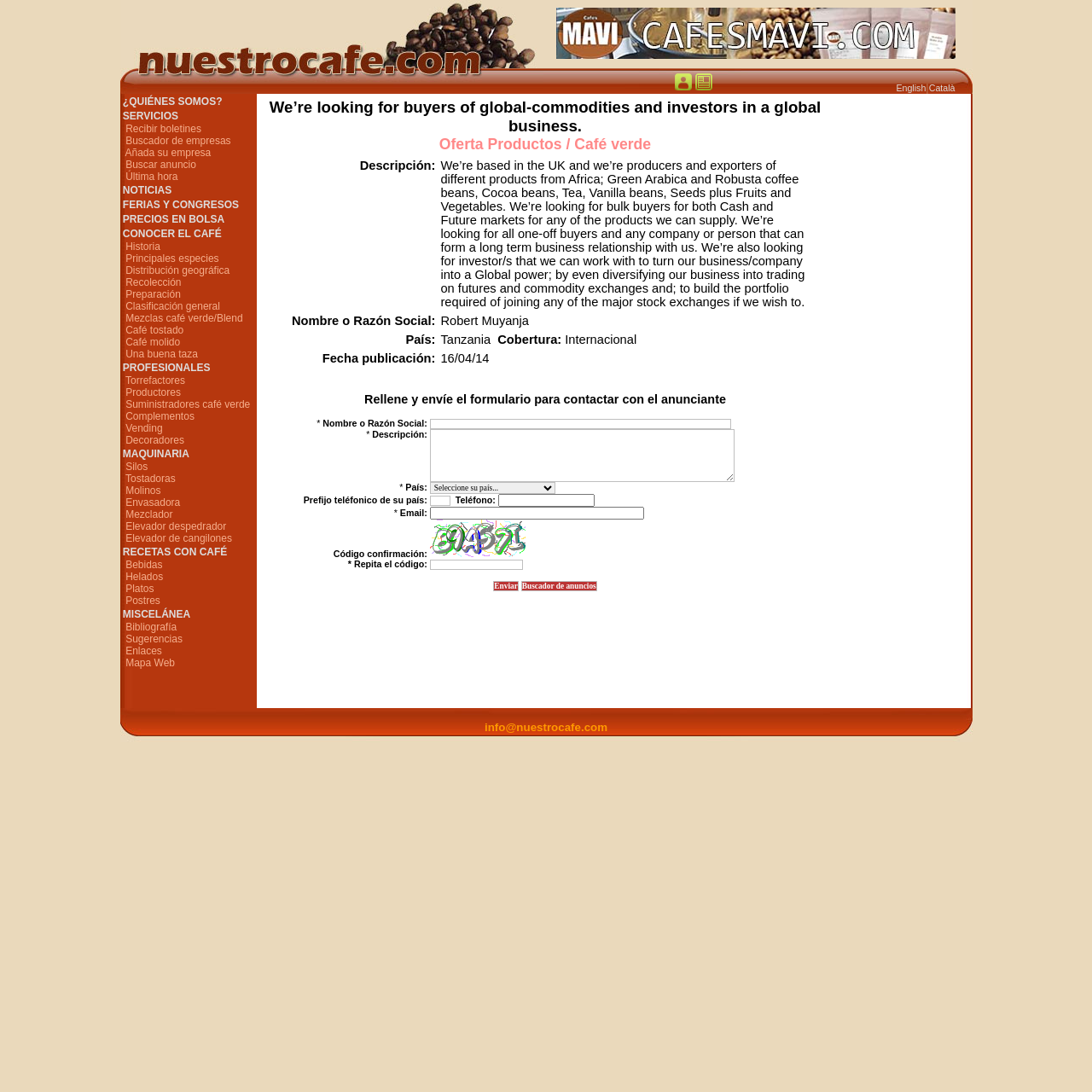Provide a brief response to the question using a single word or phrase: 
What is the purpose of the form at the bottom of the page?

To contact the advertiser